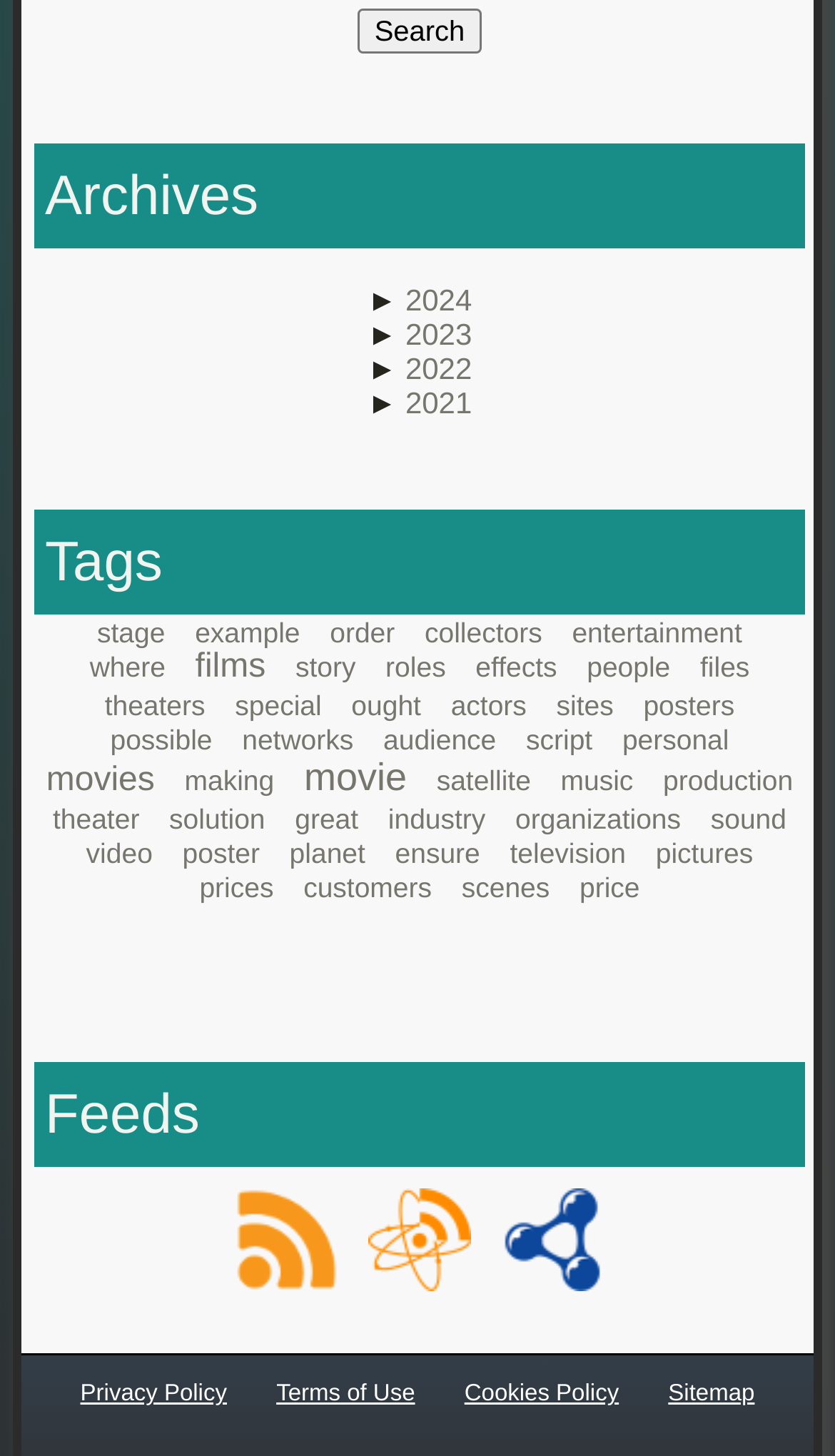Indicate the bounding box coordinates of the element that needs to be clicked to satisfy the following instruction: "Search". The coordinates should be four float numbers between 0 and 1, i.e., [left, top, right, bottom].

[0.428, 0.006, 0.577, 0.037]